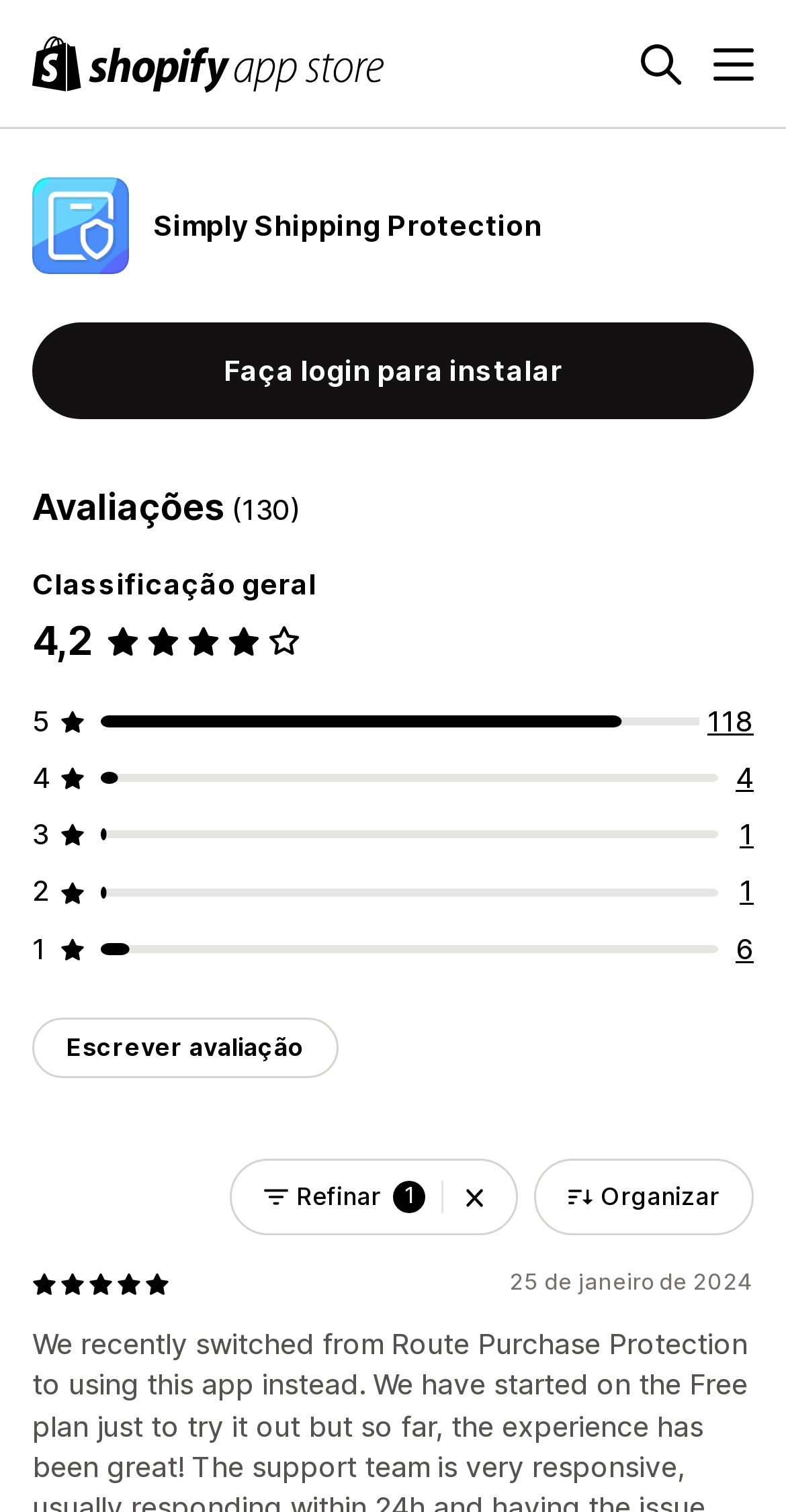Locate the bounding box coordinates for the element described below: "Simply Shipping Protection". The coordinates must be four float values between 0 and 1, formatted as [left, top, right, bottom].

[0.195, 0.138, 0.69, 0.163]